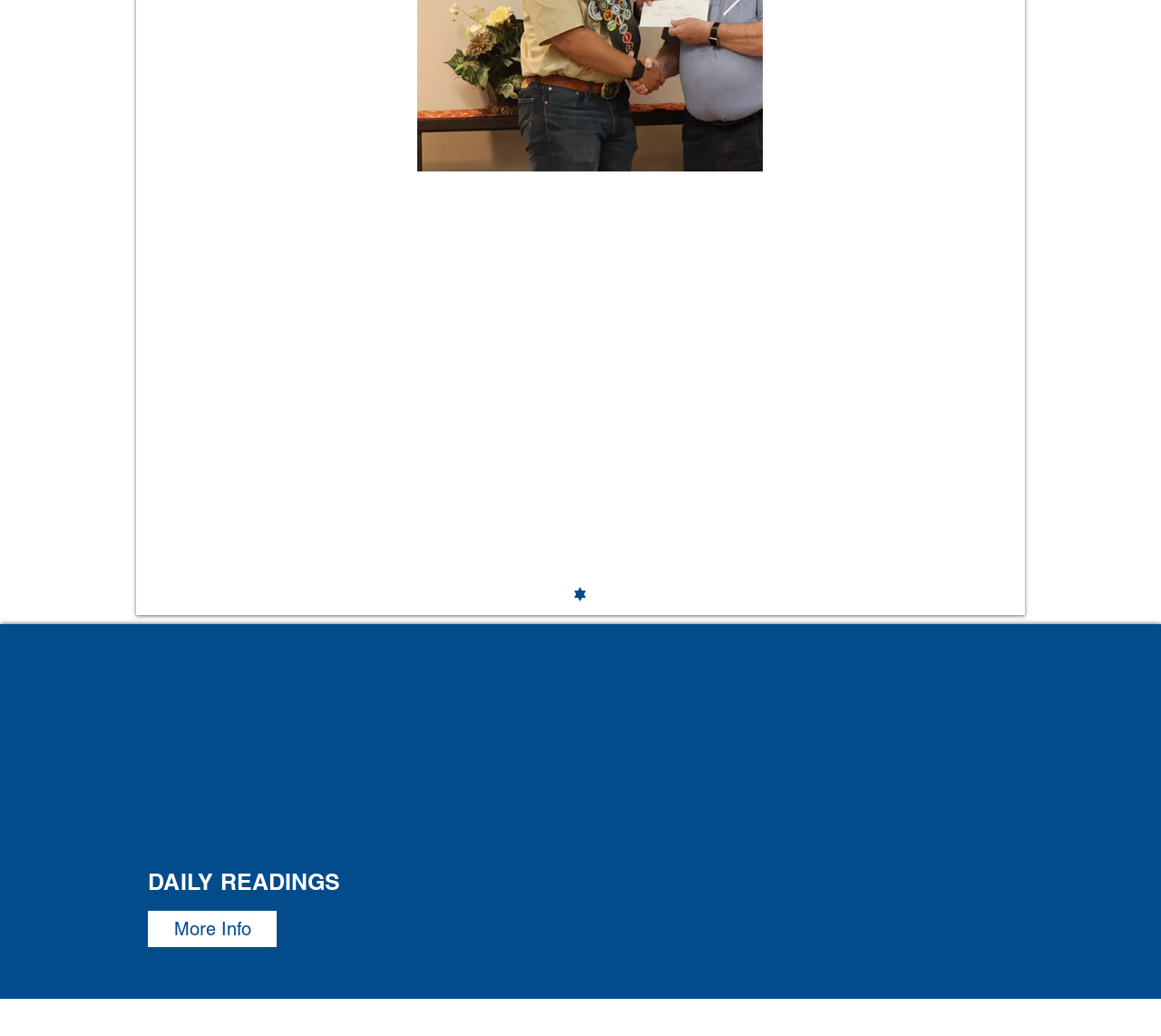Please provide the bounding box coordinates for the element that needs to be clicked to perform the instruction: "Donate Today". The coordinates must consist of four float numbers between 0 and 1, formatted as [left, top, right, bottom].

[0.621, 0.73, 0.77, 0.757]